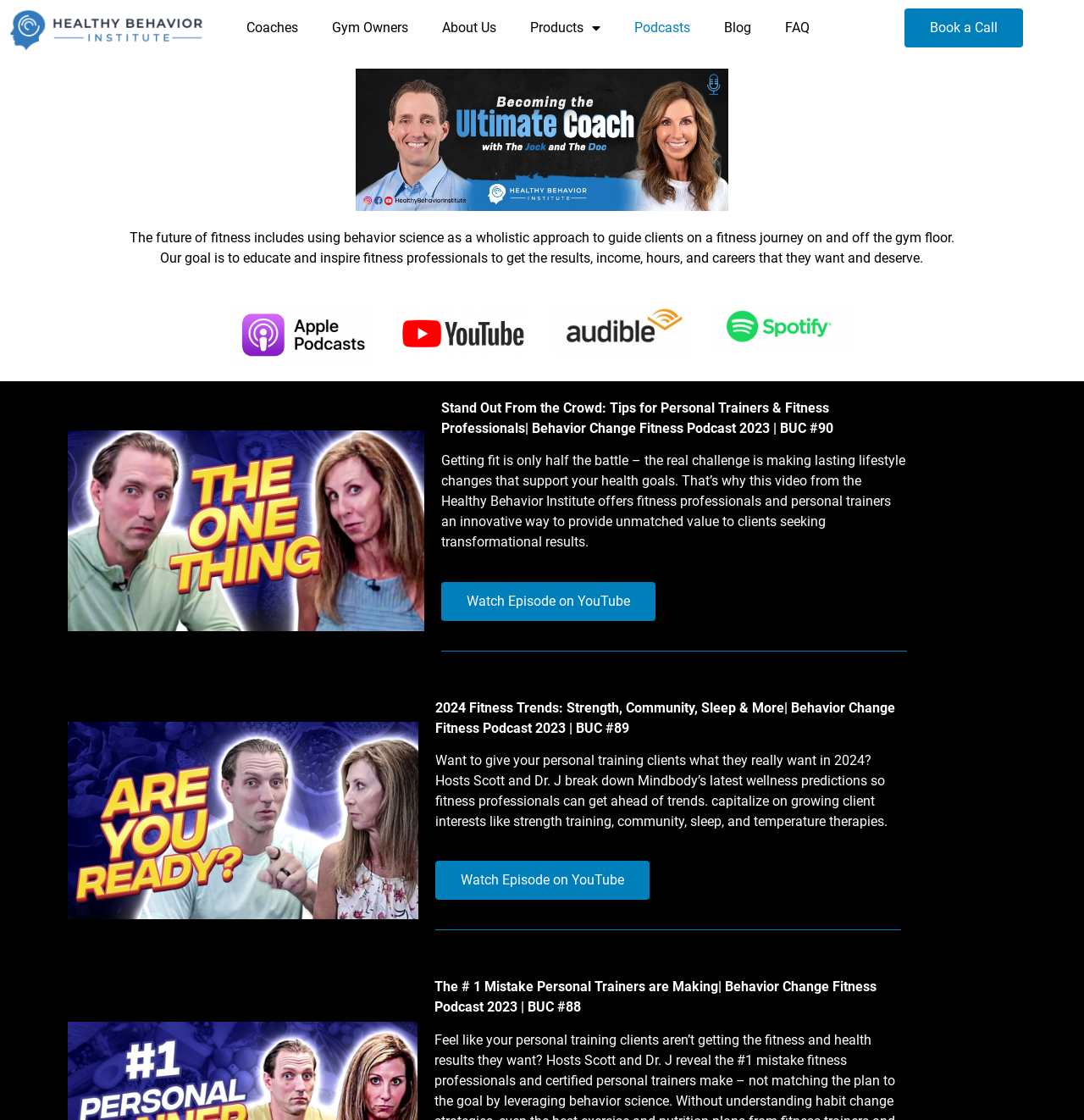Please determine the bounding box coordinates of the element's region to click for the following instruction: "Click Podcasts".

[0.57, 0.008, 0.653, 0.042]